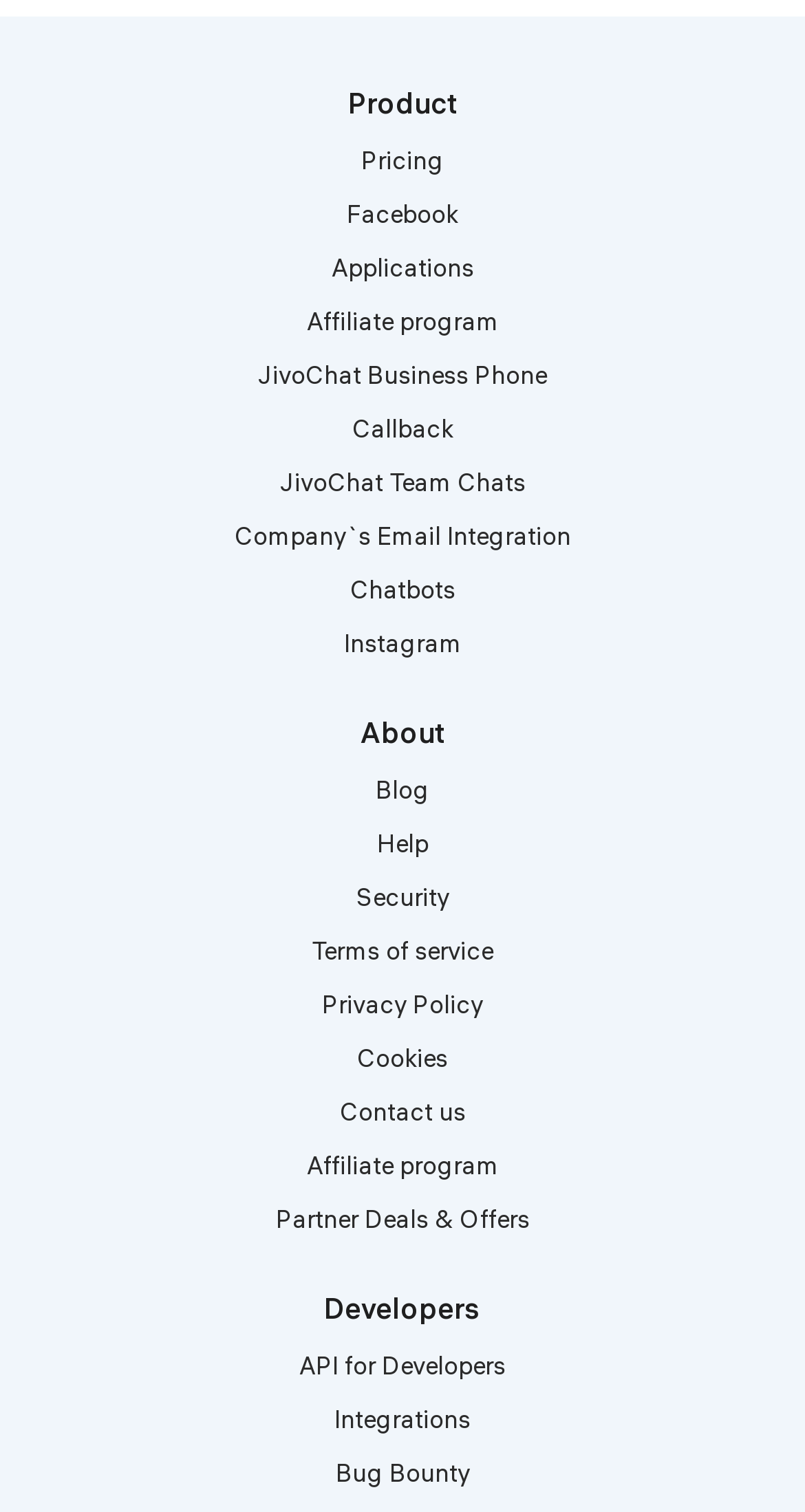What is the first link on the webpage?
Provide a comprehensive and detailed answer to the question.

The first link on the webpage is 'Pricing' which is located at coordinates [0.449, 0.096, 0.551, 0.117] and has a UI element type of 'link'.